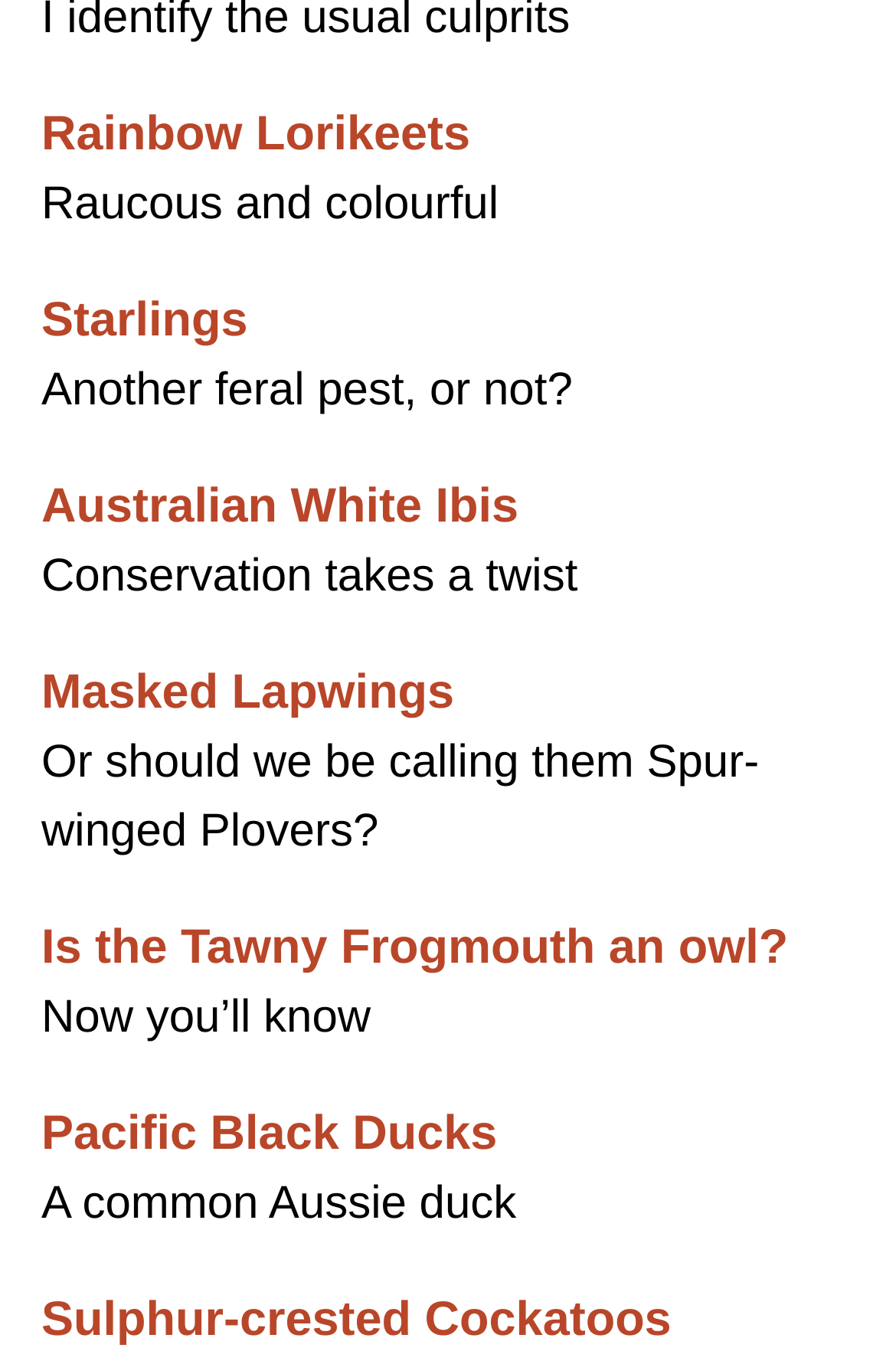How many sentences describe the bird species?
Using the visual information, respond with a single word or phrase.

7